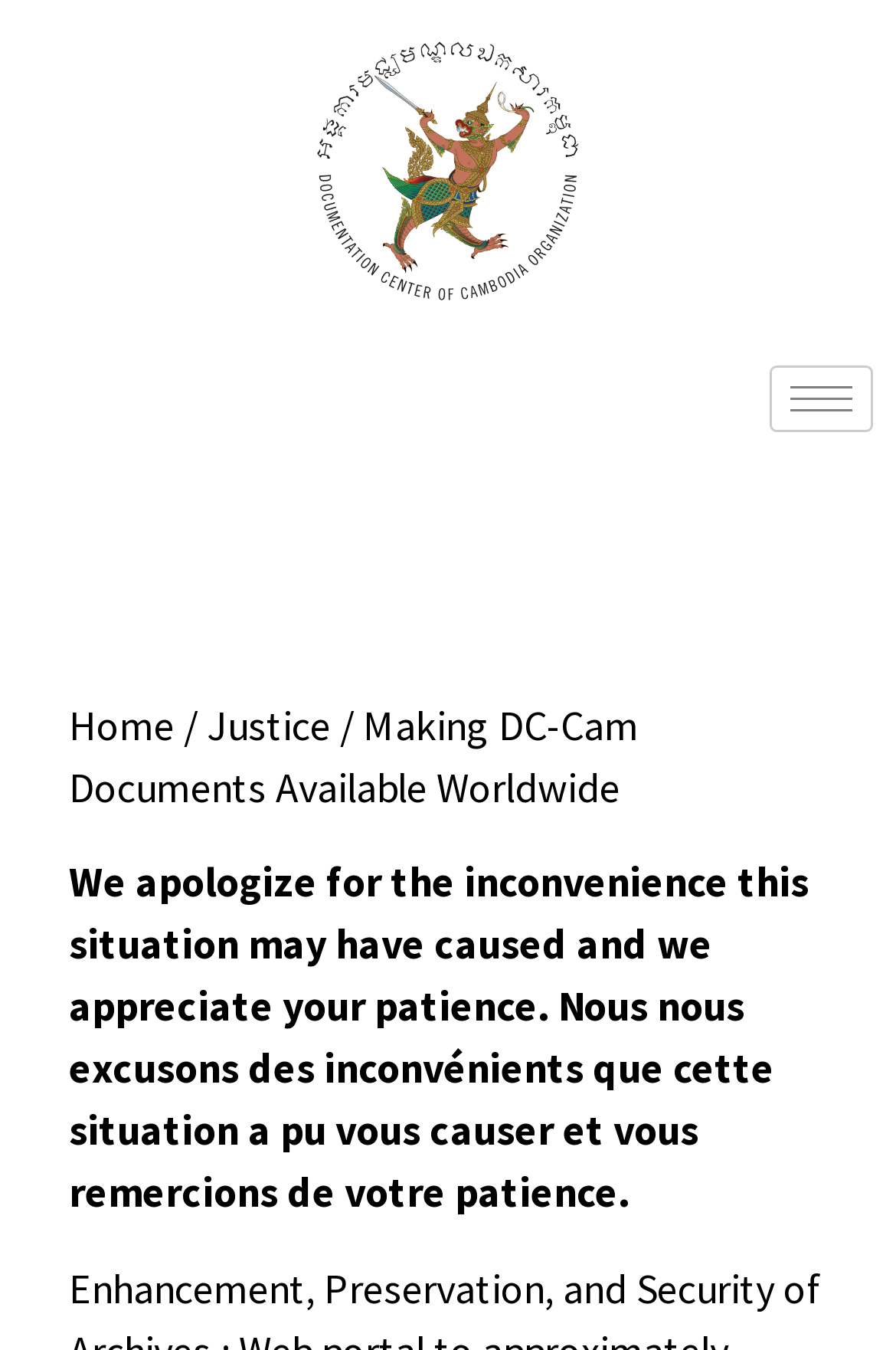Respond to the following query with just one word or a short phrase: 
How many links are in the top navigation bar?

3